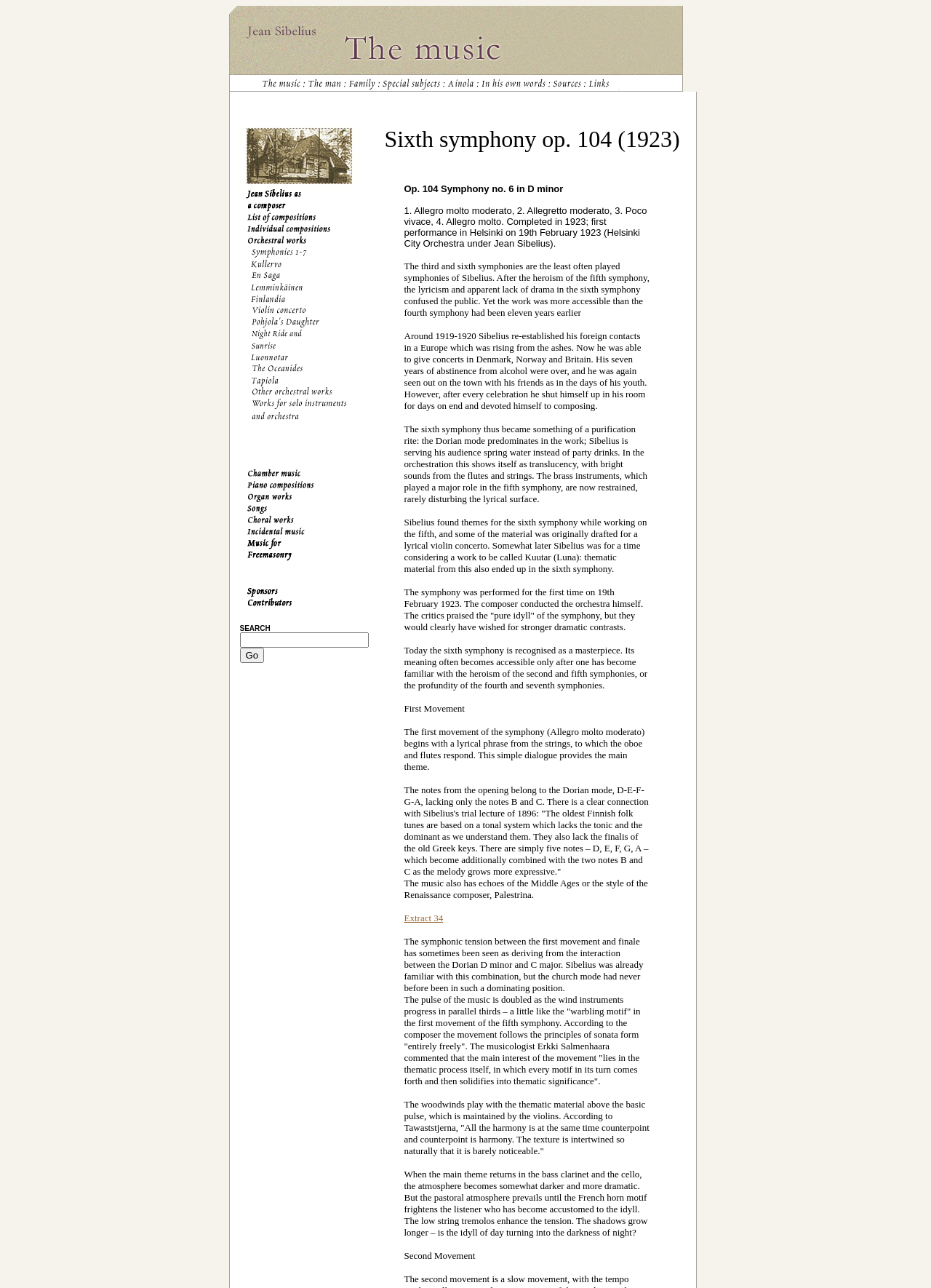Kindly respond to the following question with a single word or a brief phrase: 
What is the mode of the symphony?

Dorian